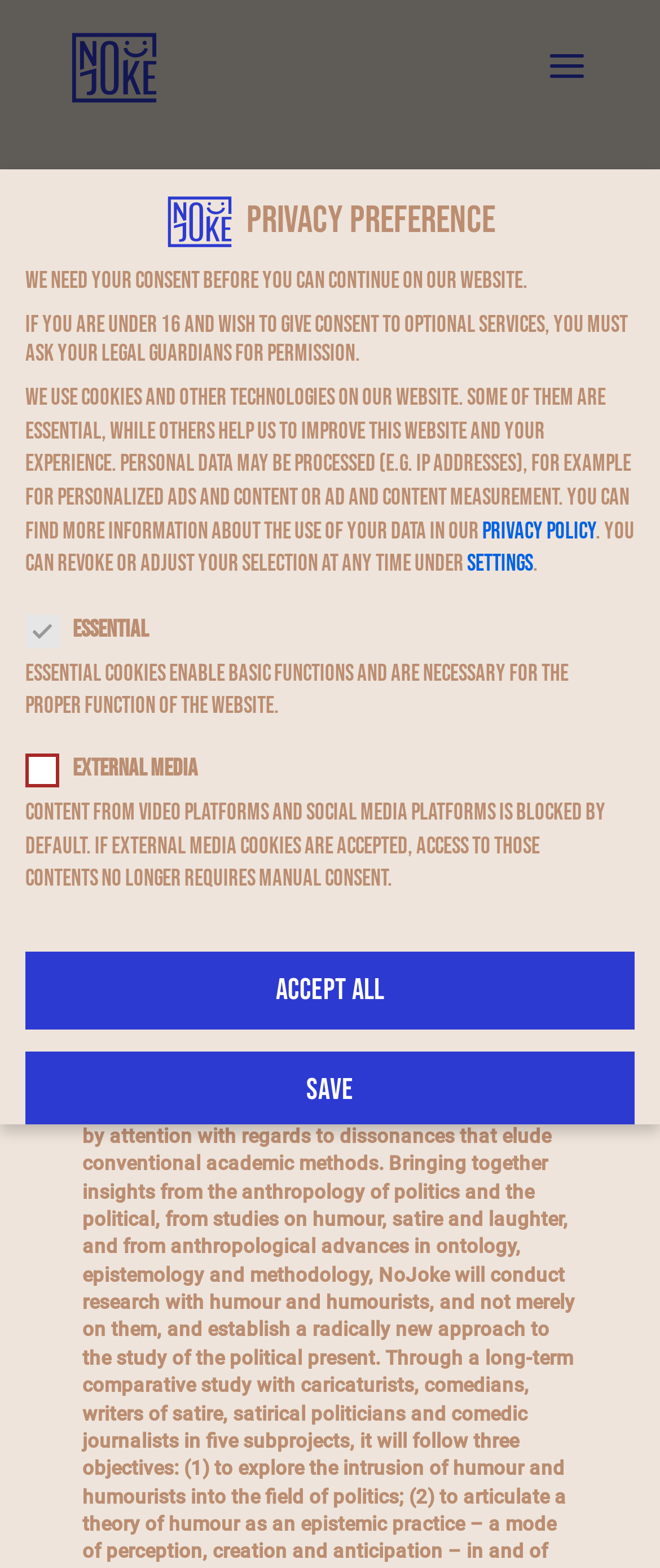What languages are available on the website? Observe the screenshot and provide a one-word or short phrase answer.

ENG, ESP